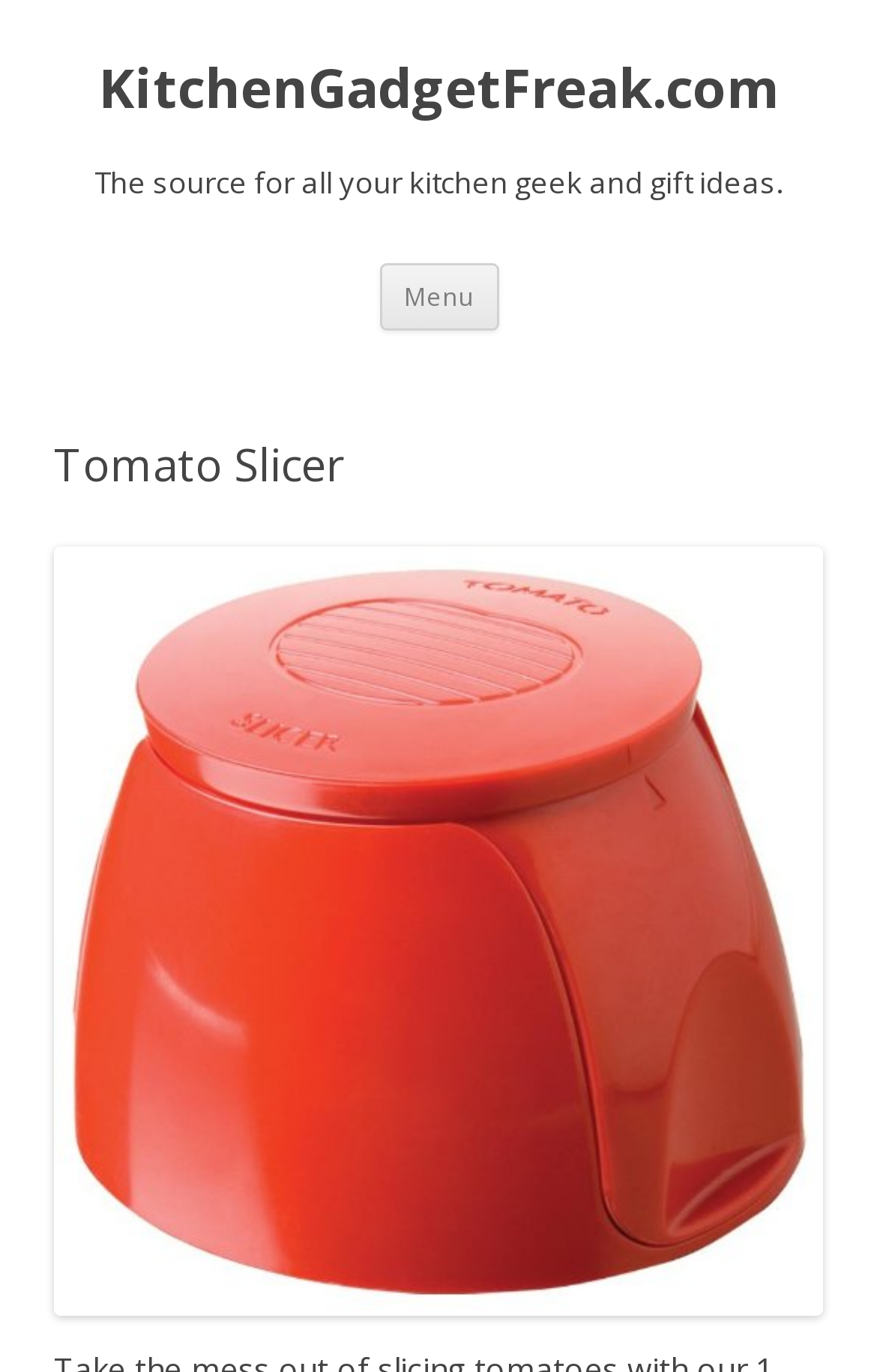Respond with a single word or phrase for the following question: 
What is the main product being showcased?

Tomato Slicer